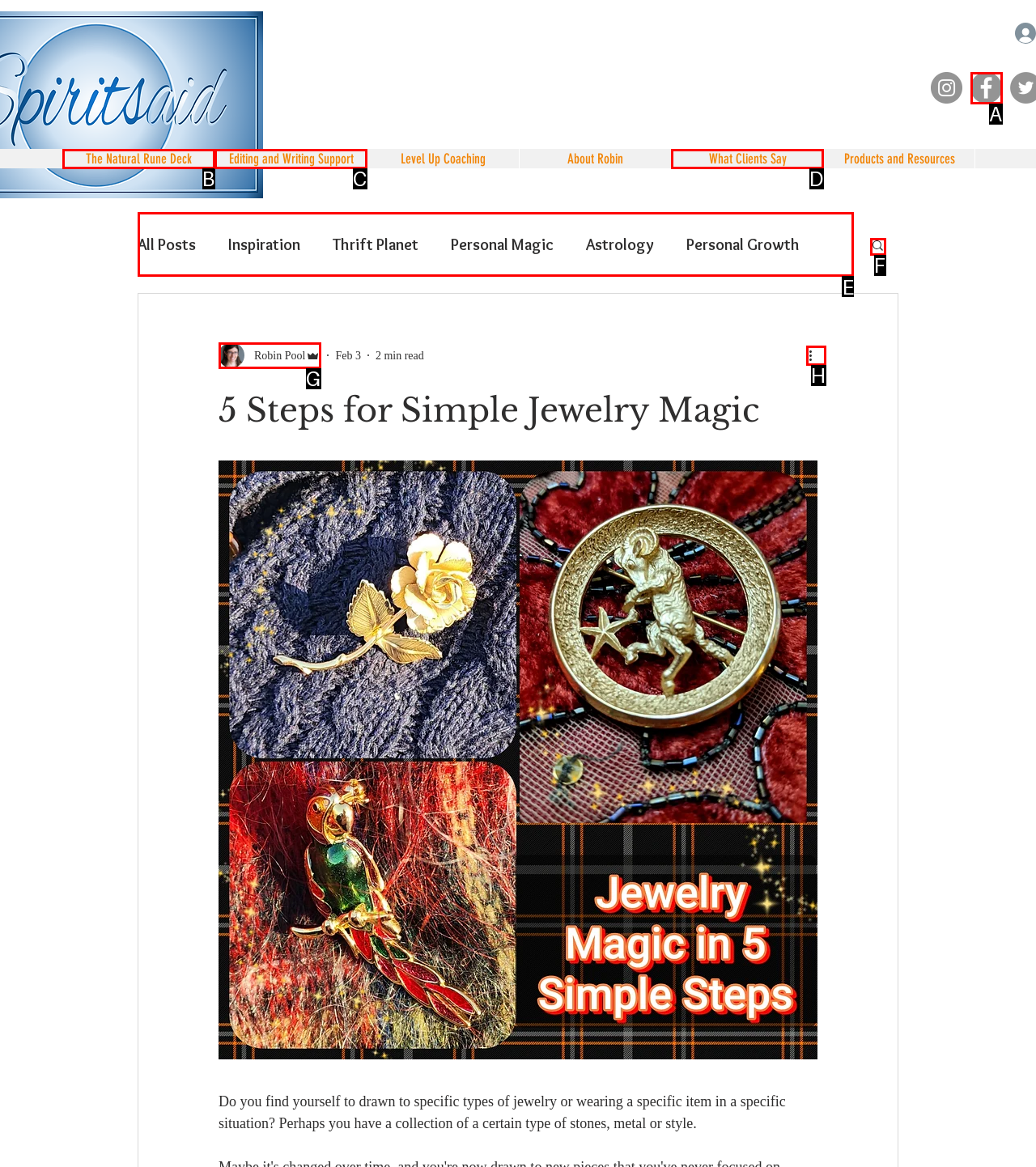Point out the option that needs to be clicked to fulfill the following instruction: Explore the blog
Answer with the letter of the appropriate choice from the listed options.

E